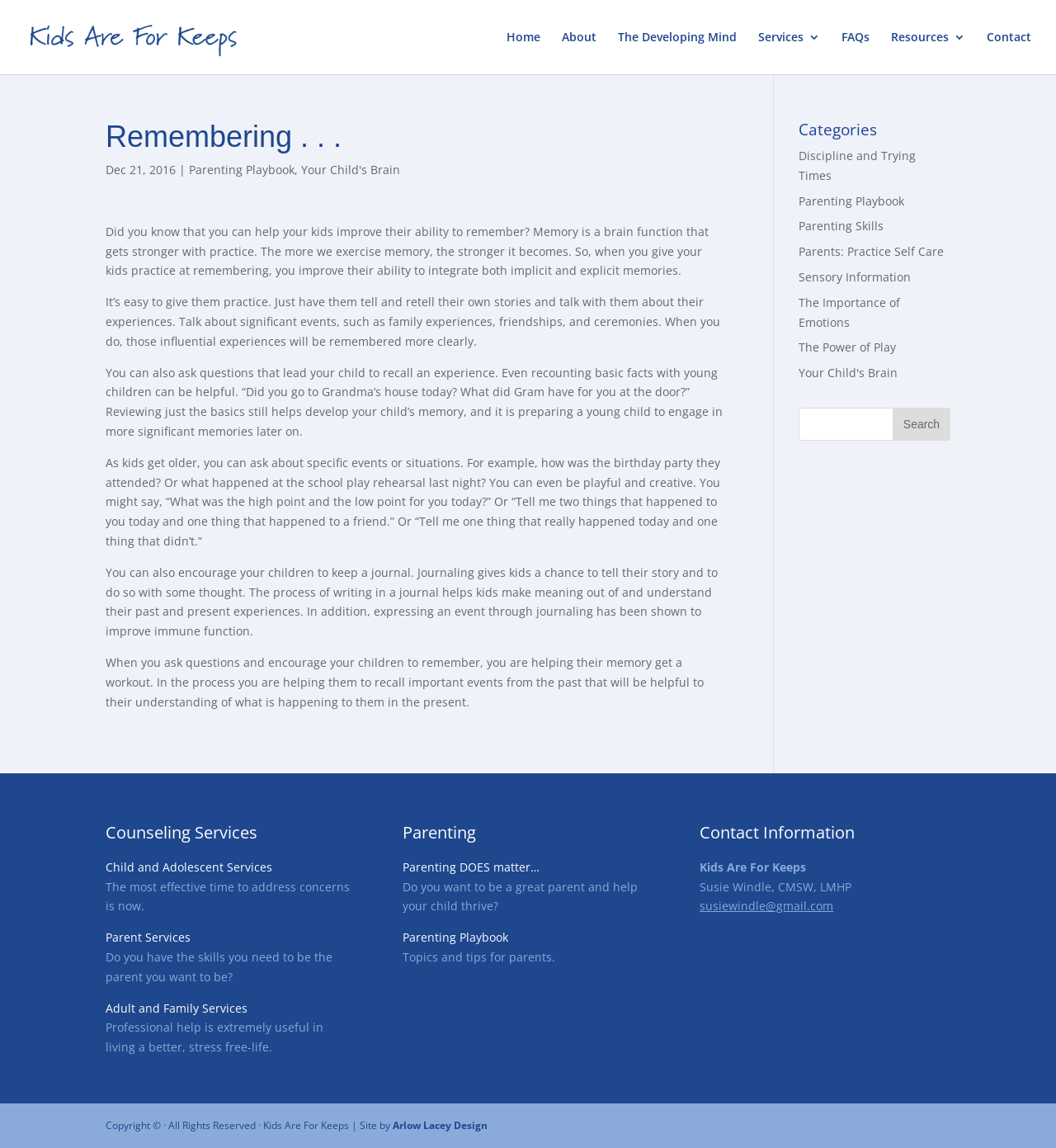Please find the bounding box coordinates for the clickable element needed to perform this instruction: "Read more about 'Parenting Playbook'".

[0.179, 0.141, 0.279, 0.155]